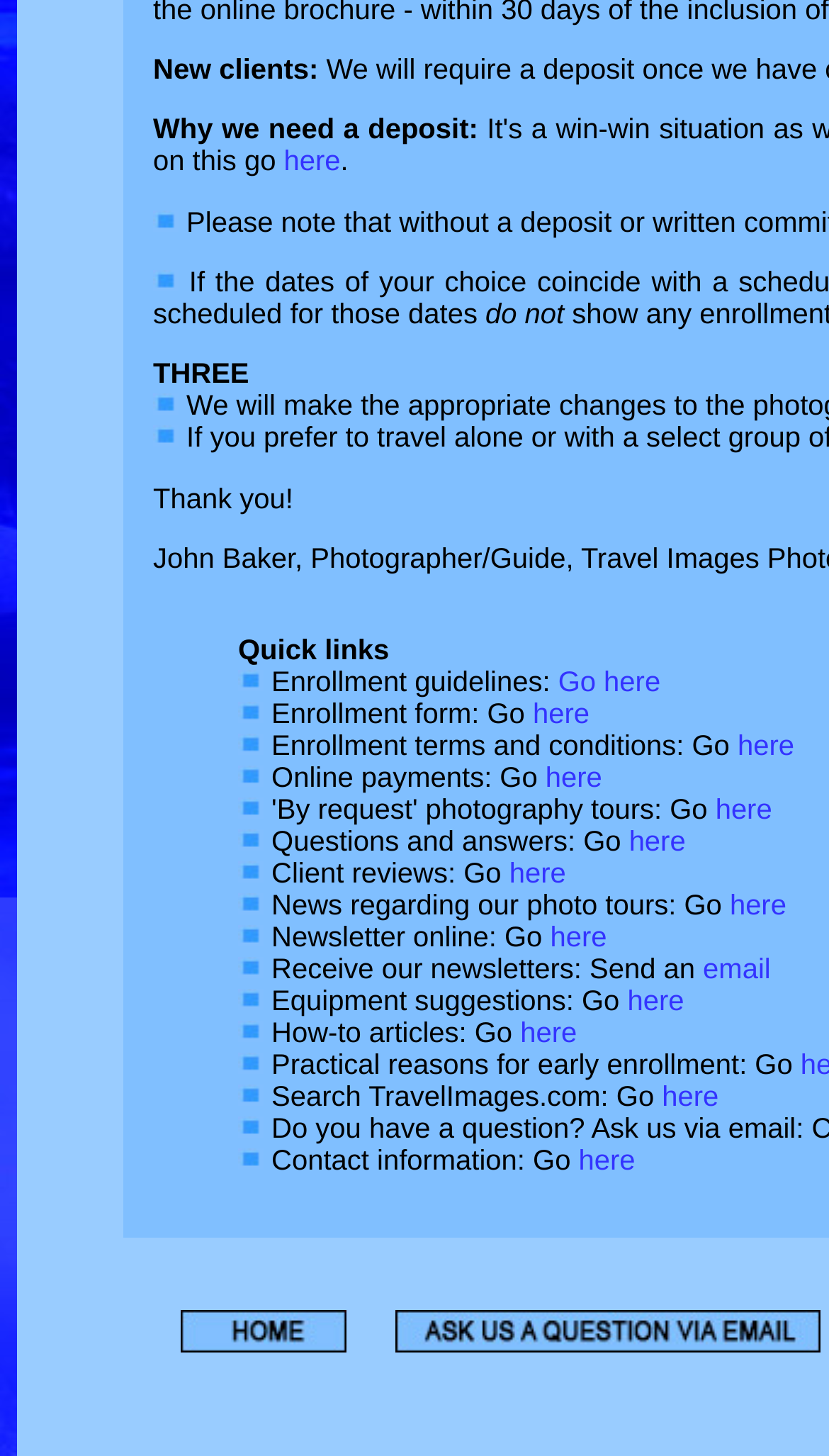What is the purpose of the enrollment guidelines?
Answer the question using a single word or phrase, according to the image.

To guide enrollment